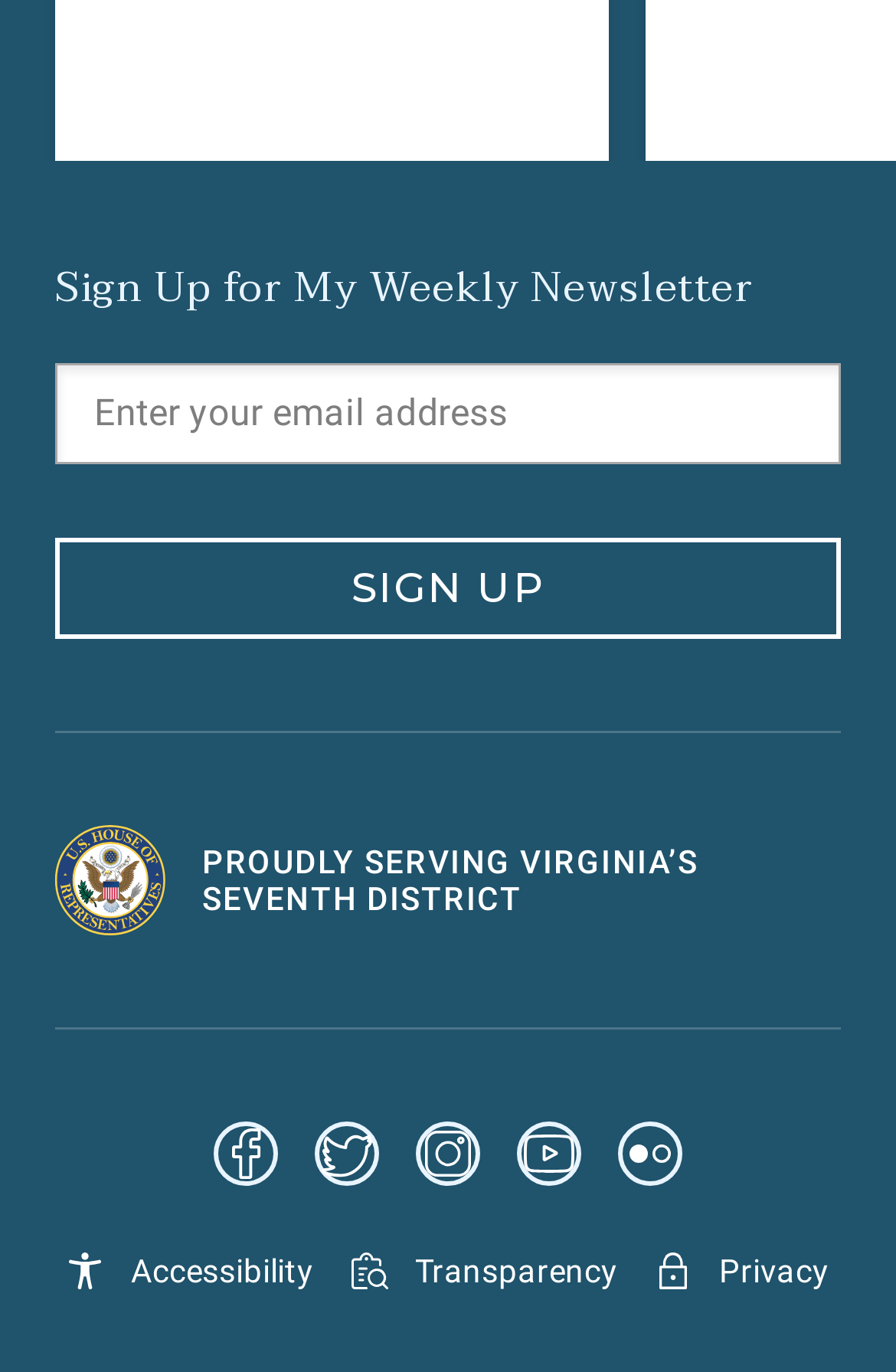What is the purpose of the newsletter?
Use the information from the screenshot to give a comprehensive response to the question.

Based on the webpage, there is a heading 'Sign Up for My Weekly Newsletter' and a button 'SIGN UP' which suggests that the purpose of the newsletter is to receive updates.